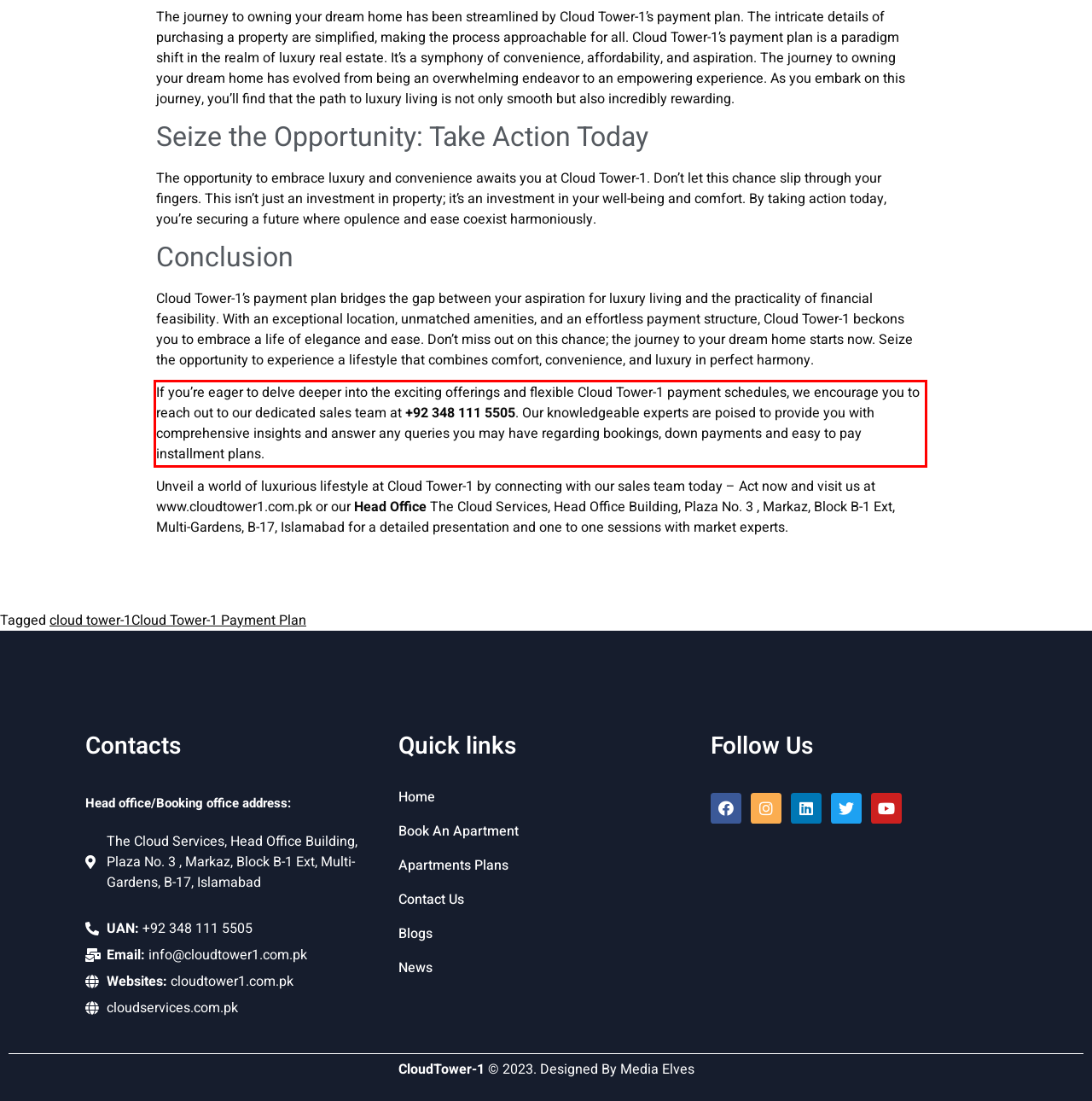From the screenshot of the webpage, locate the red bounding box and extract the text contained within that area.

If you’re eager to delve deeper into the exciting offerings and flexible Cloud Tower-1 payment schedules, we encourage you to reach out to our dedicated sales team at +92 348 111 5505. Our knowledgeable experts are poised to provide you with comprehensive insights and answer any queries you may have regarding bookings, down payments and easy to pay installment plans.